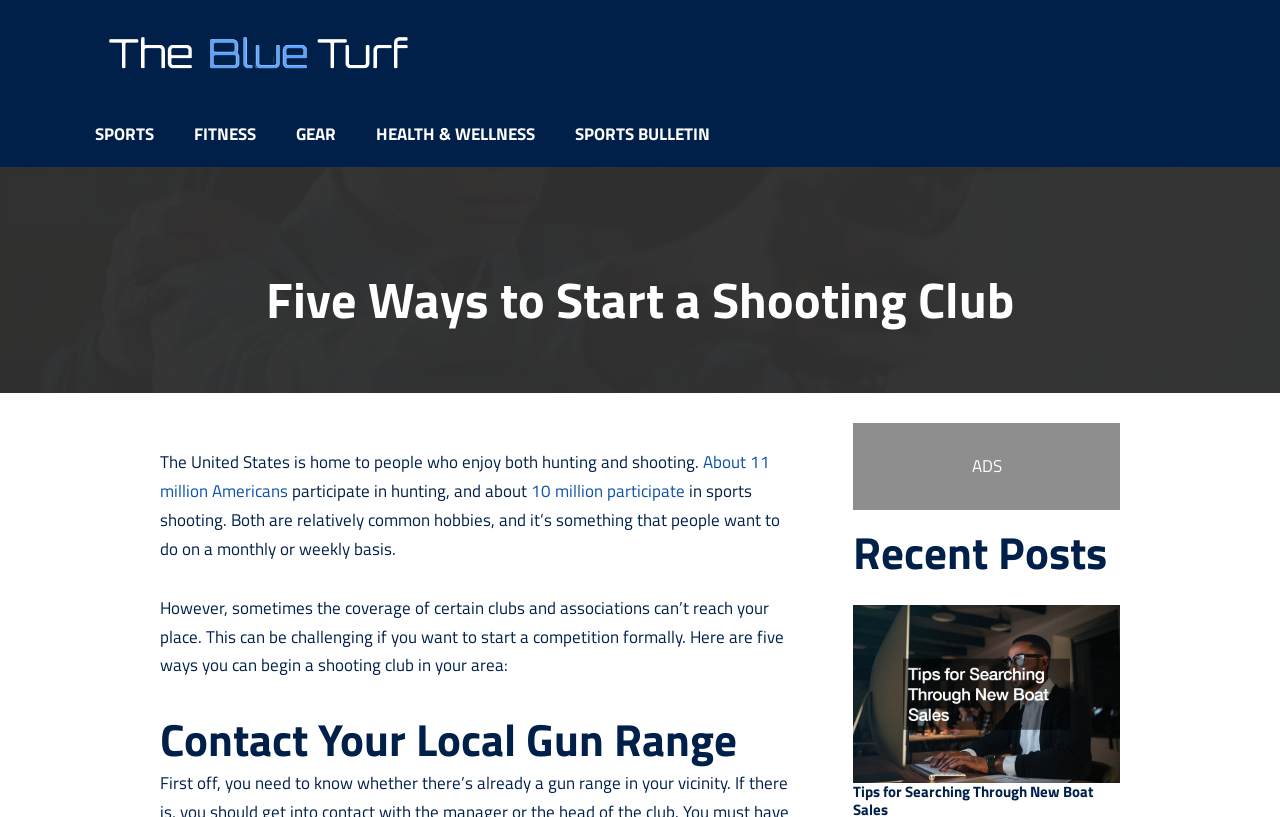Using the description: "Gear", identify the bounding box of the corresponding UI element in the screenshot.

[0.216, 0.136, 0.278, 0.192]